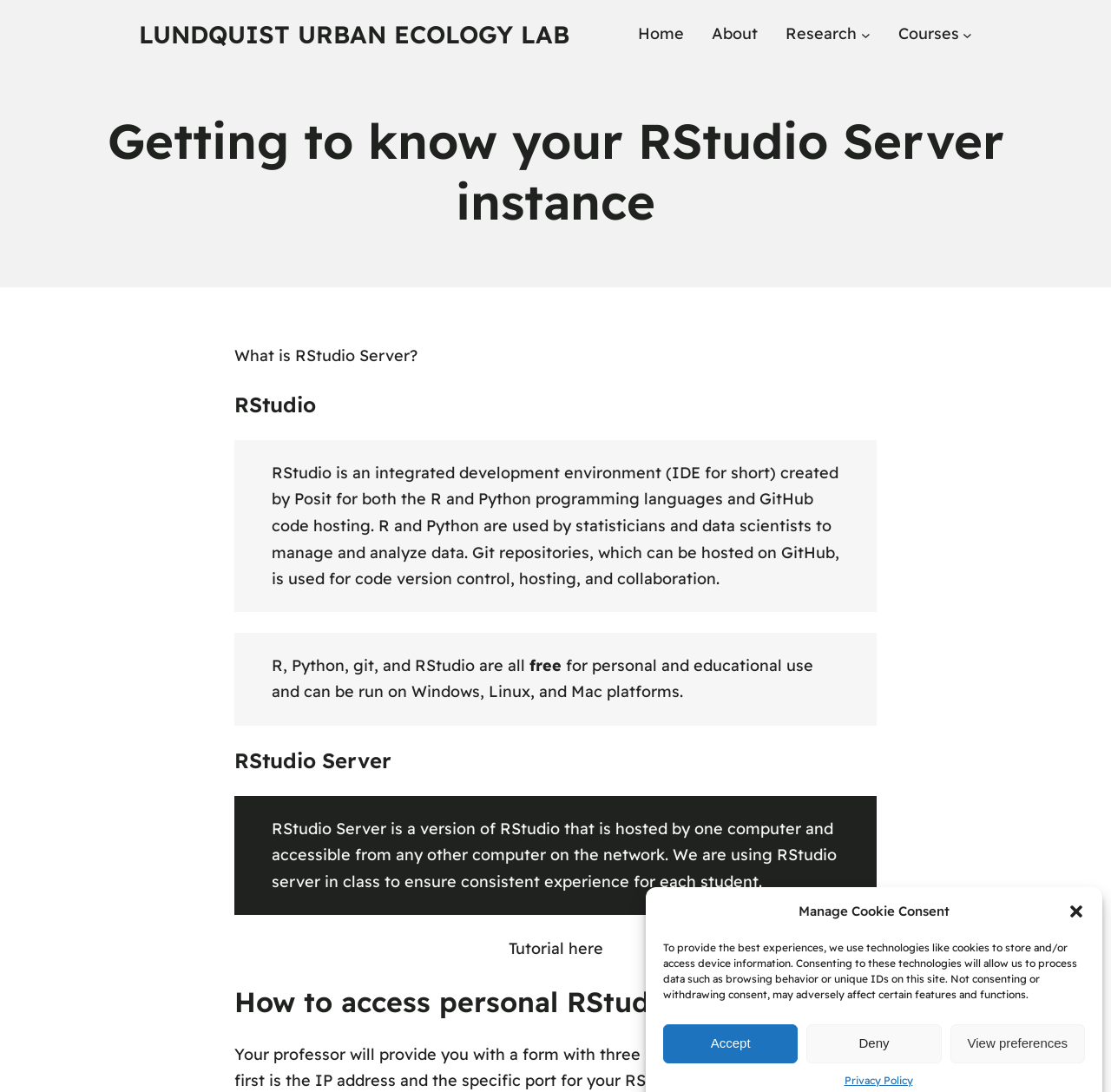Answer the question briefly using a single word or phrase: 
What is the purpose of Git repositories?

Code version control